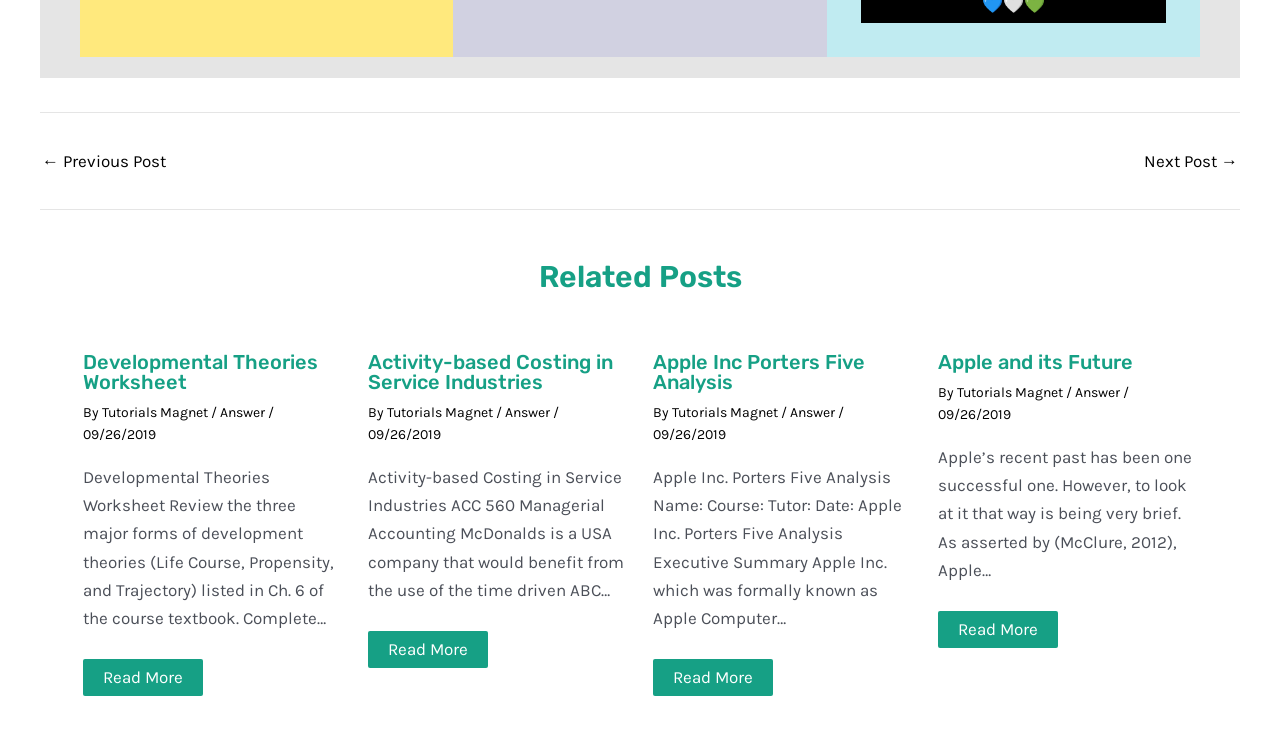Provide the bounding box coordinates for the area that should be clicked to complete the instruction: "Read more about 'Developmental Theories Worksheet'".

[0.08, 0.912, 0.143, 0.94]